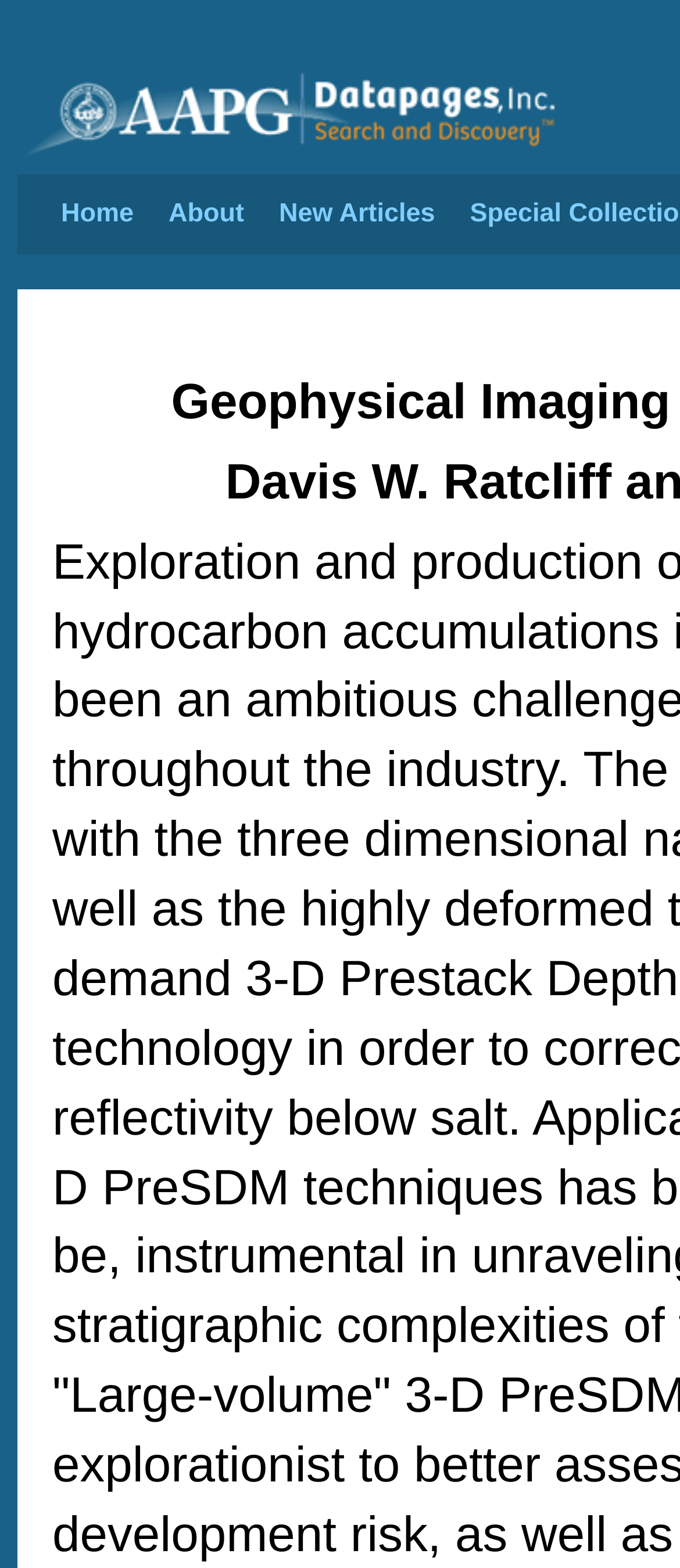Extract the bounding box coordinates for the UI element described by the text: "New Articles". The coordinates should be in the form of [left, top, right, bottom] with values between 0 and 1.

[0.41, 0.127, 0.64, 0.146]